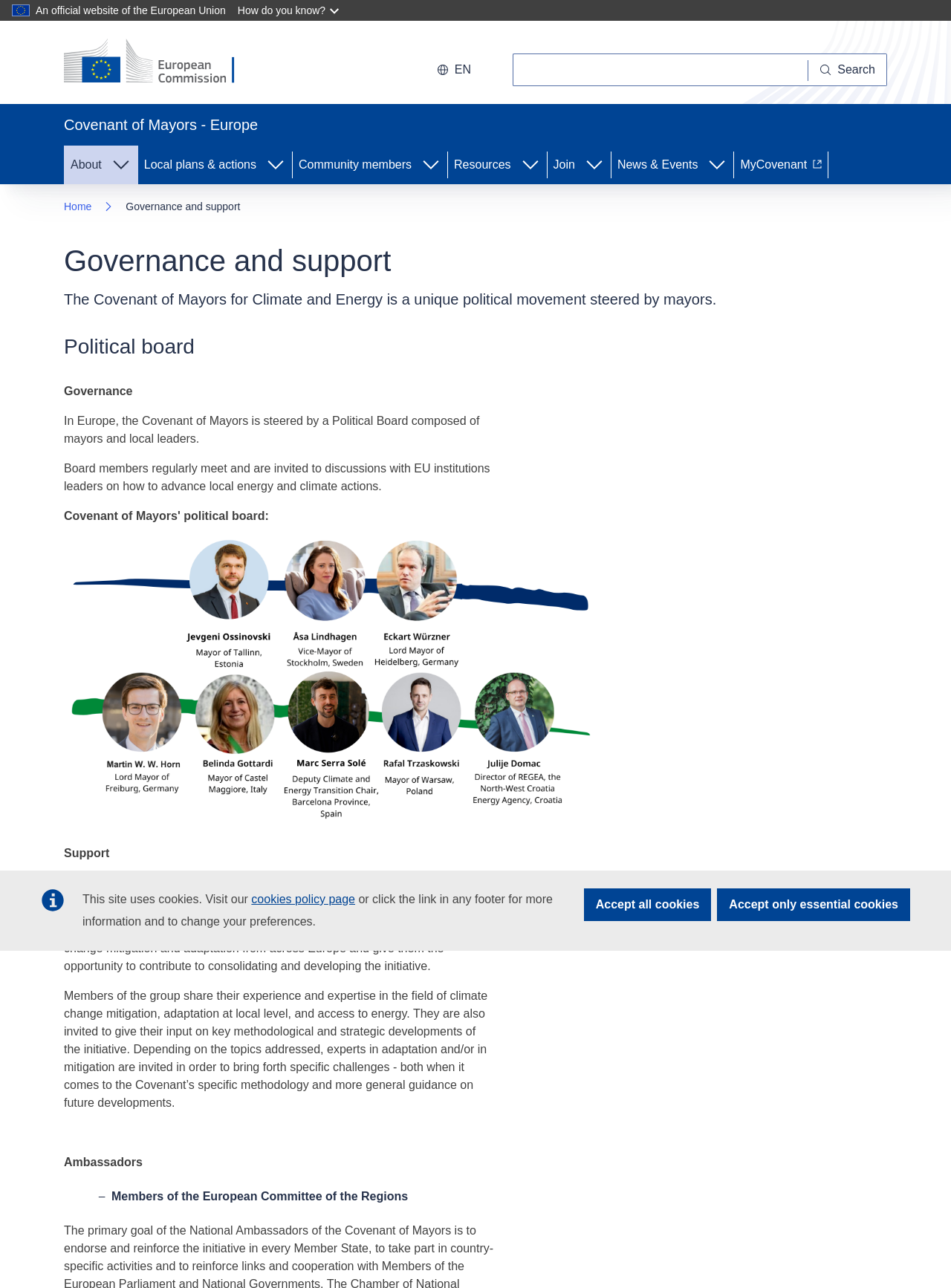Highlight the bounding box coordinates of the element that should be clicked to carry out the following instruction: "Read about Ambassadors". The coordinates must be given as four float numbers ranging from 0 to 1, i.e., [left, top, right, bottom].

[0.067, 0.897, 0.15, 0.907]